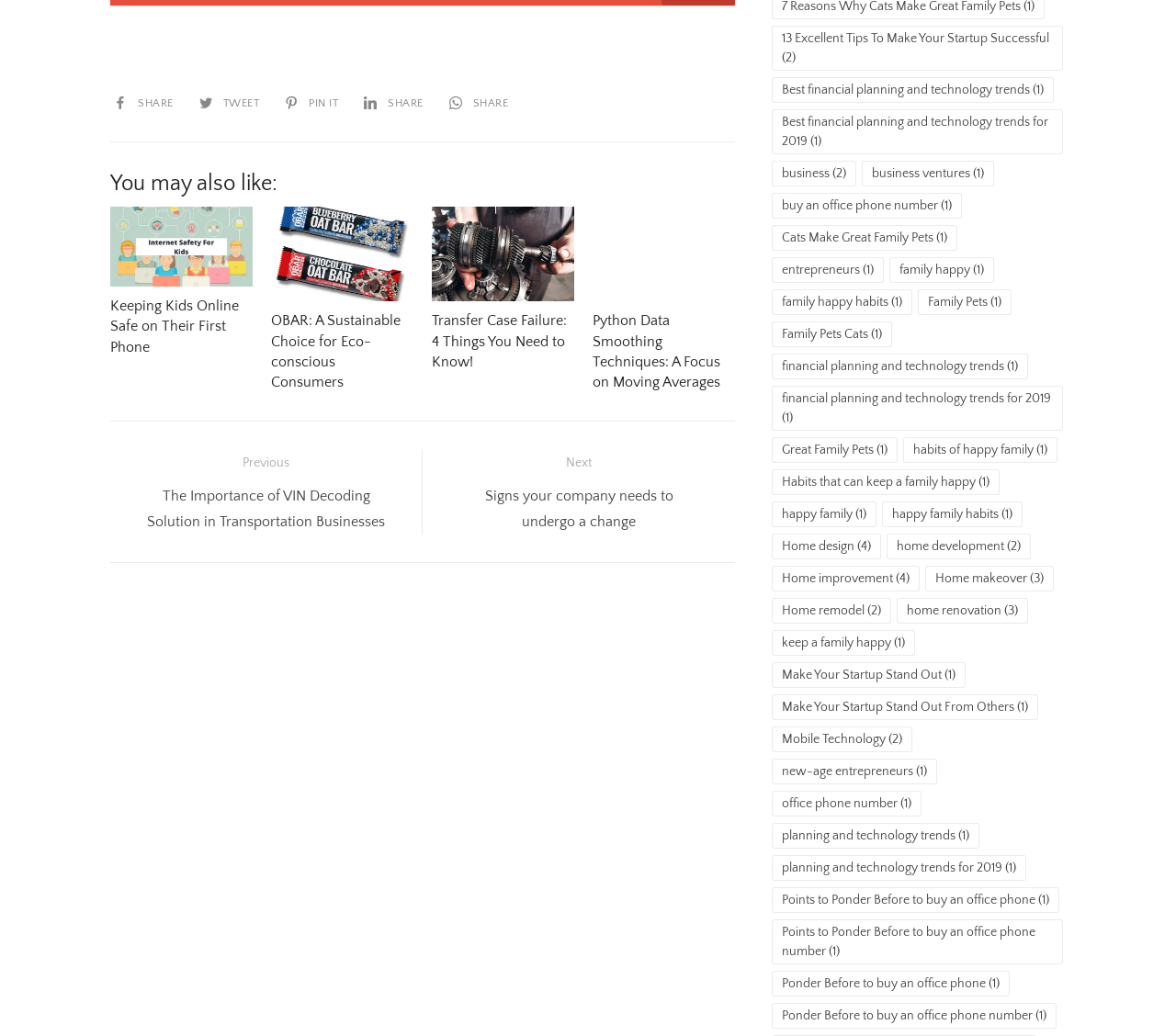What is the title of the section below the footer?
Answer with a single word or phrase, using the screenshot for reference.

You may also like: